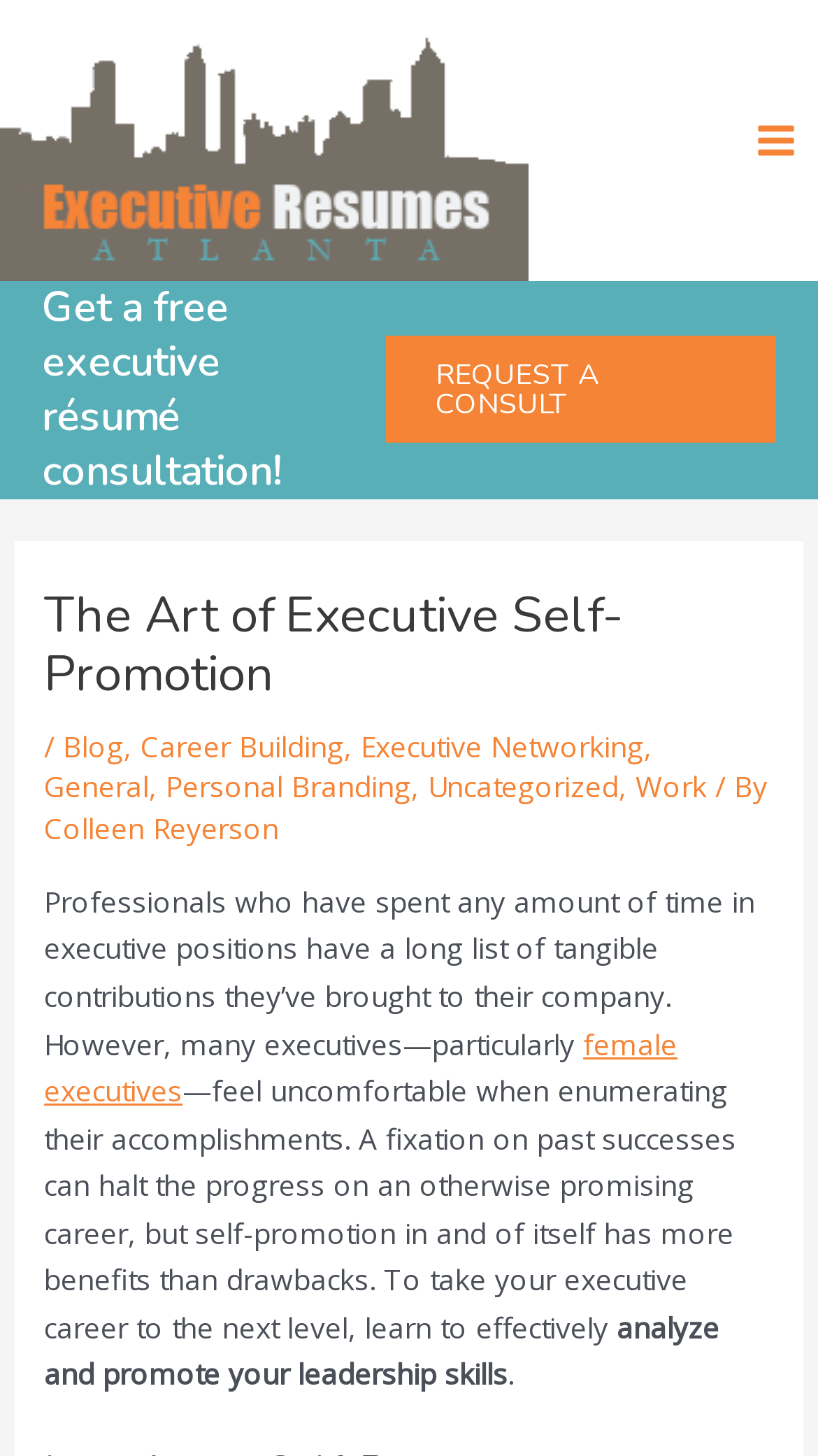What categories are available in the blog section?
Based on the image, answer the question with as much detail as possible.

The categories are listed in the blog section, which is located below the main heading, and they include various topics related to executive careers and personal branding.